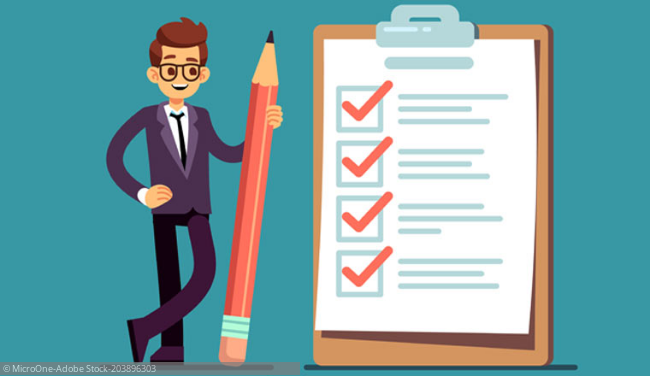Give a concise answer of one word or phrase to the question: 
What is the purpose of the clipboard?

To show organization and quality assurance